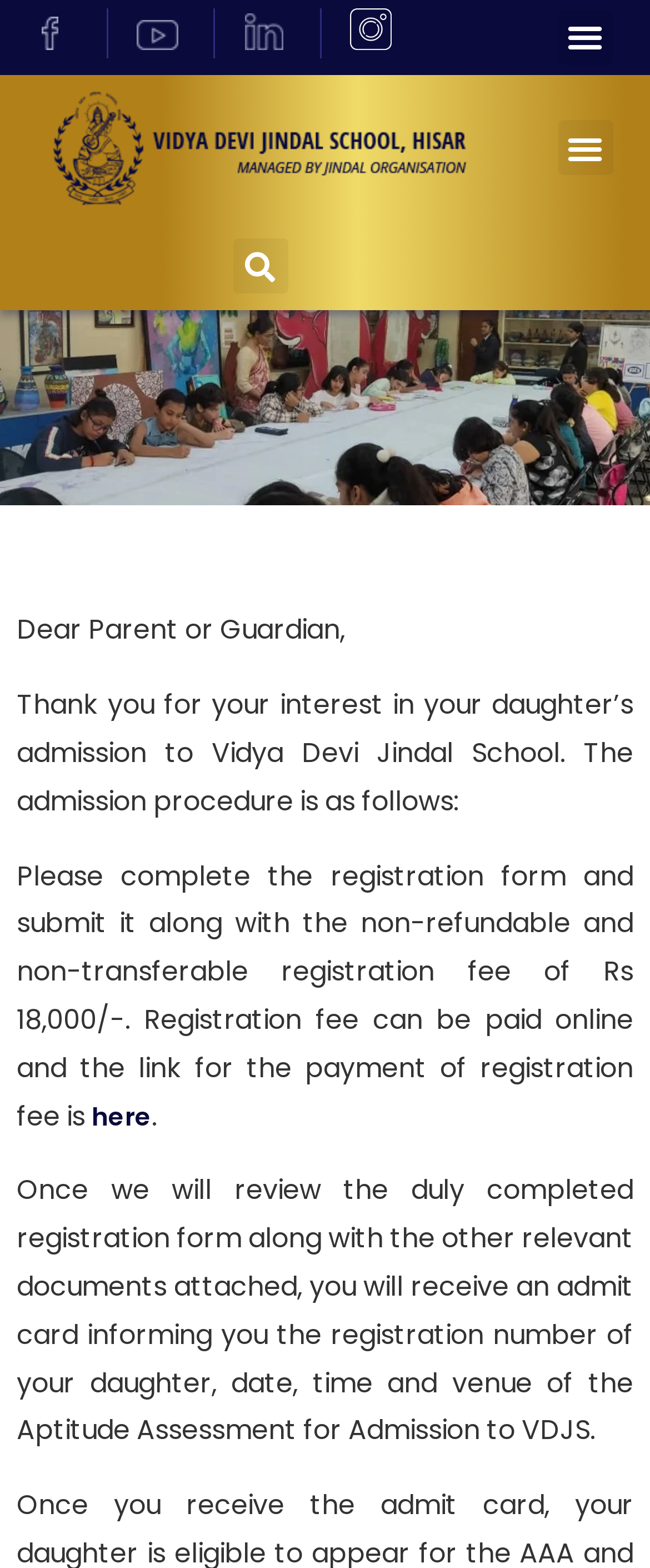How much is the registration fee?
Deliver a detailed and extensive answer to the question.

According to the static text element, the registration fee is Rs 18,000/-, which is non-refundable and non-transferable.